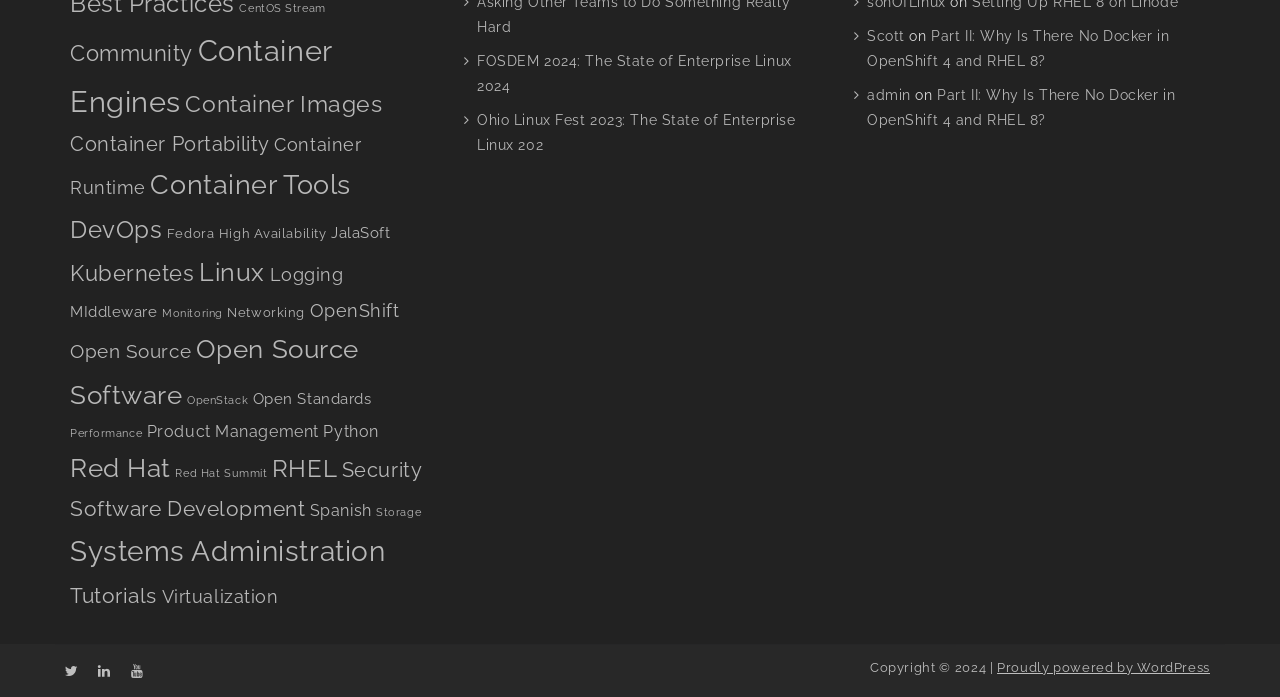Provide a short, one-word or phrase answer to the question below:
How many items are in the 'Systems Administration' category?

58